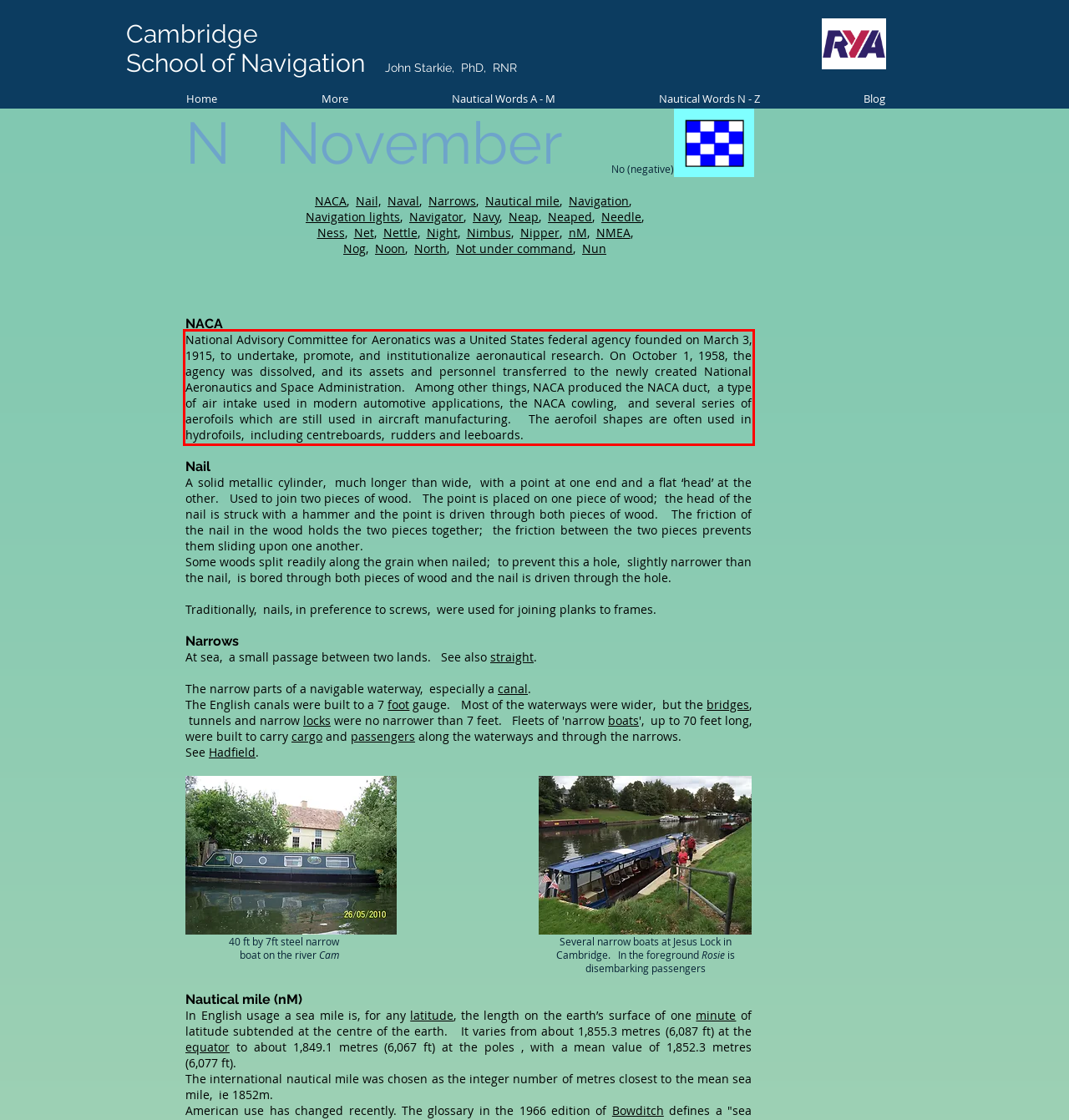Extract and provide the text found inside the red rectangle in the screenshot of the webpage.

National Advisory Committee for Aeronatics was a United States federal agency founded on March 3, 1915, to undertake, promote, and institutionalize aeronautical research. On October 1, 1958, the agency was dissolved, and its assets and personnel transferred to the newly created National Aeronautics and Space Administration. Among other things, NACA produced the NACA duct, a type of air intake used in modern automotive applications, the NACA cowling, and several series of aerofoils which are still used in aircraft manufacturing. The aerofoil shapes are often used in hydrofoils, including centreboards, rudders and leeboards.